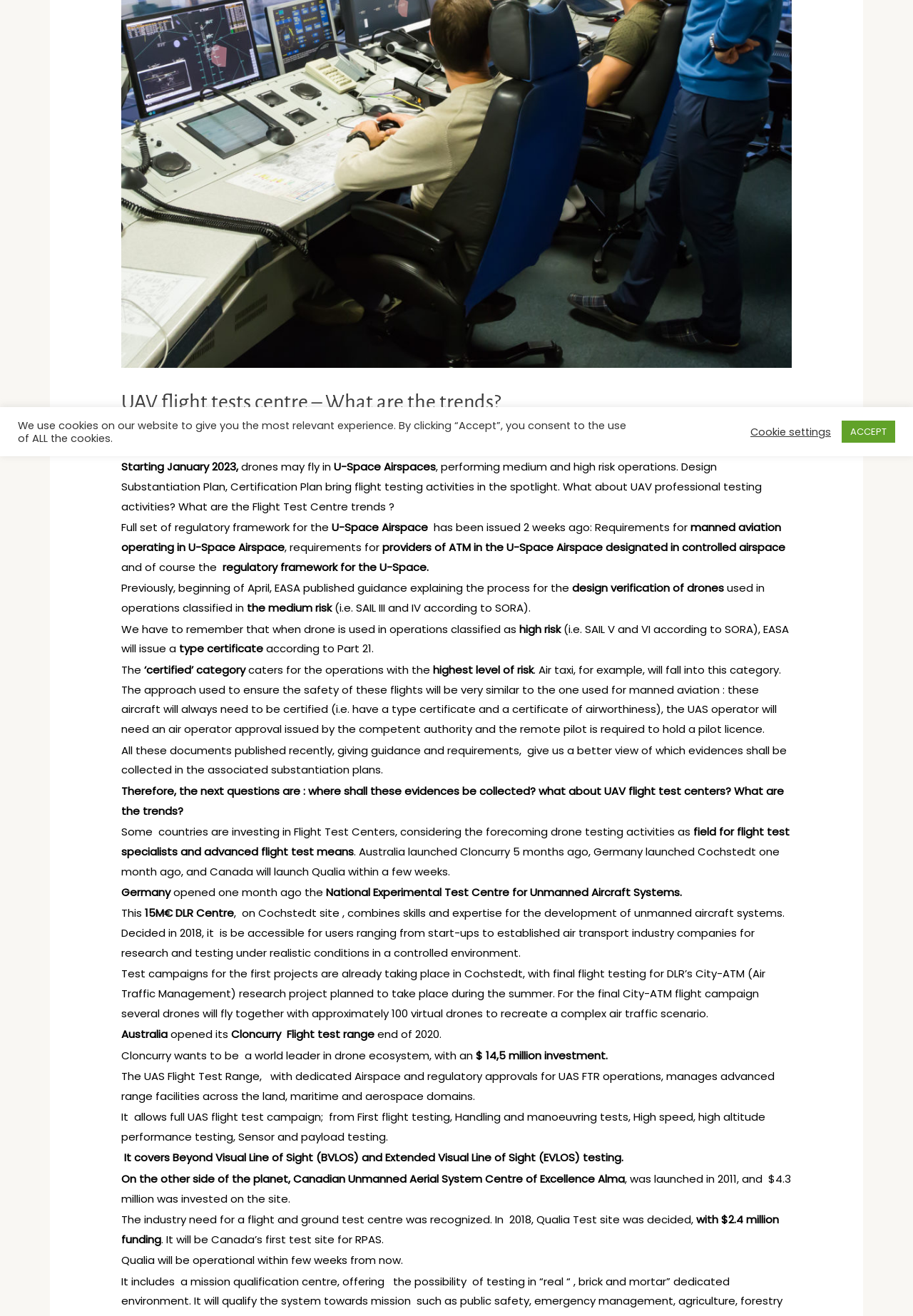Given the element description Cookie settings, identify the bounding box coordinates for the UI element on the webpage screenshot. The format should be (top-left x, top-left y, bottom-right x, bottom-right y), with values between 0 and 1.

[0.822, 0.323, 0.91, 0.333]